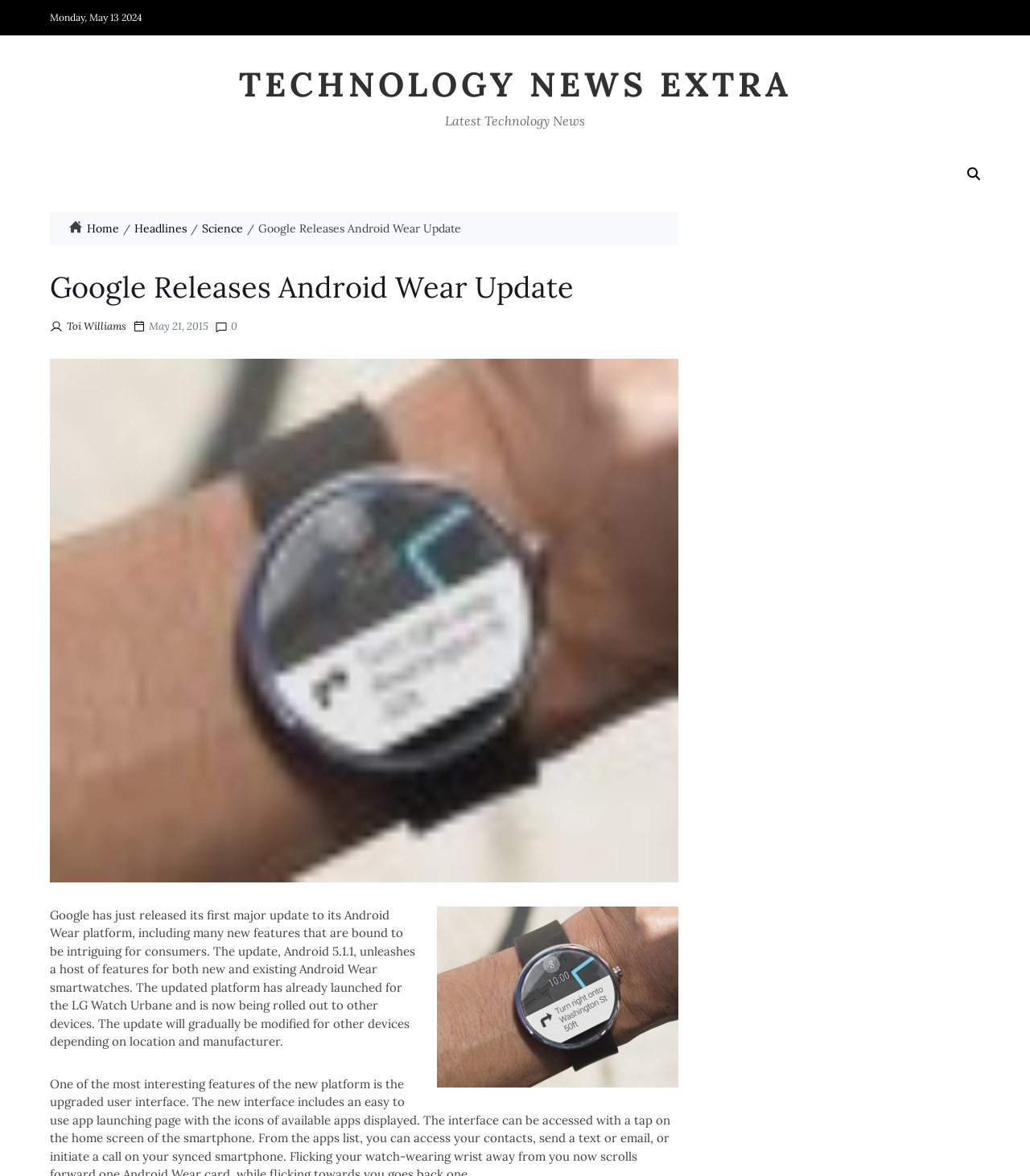Please indicate the bounding box coordinates of the element's region to be clicked to achieve the instruction: "Click on the 'Home' link". Provide the coordinates as four float numbers between 0 and 1, i.e., [left, top, right, bottom].

[0.084, 0.188, 0.116, 0.2]